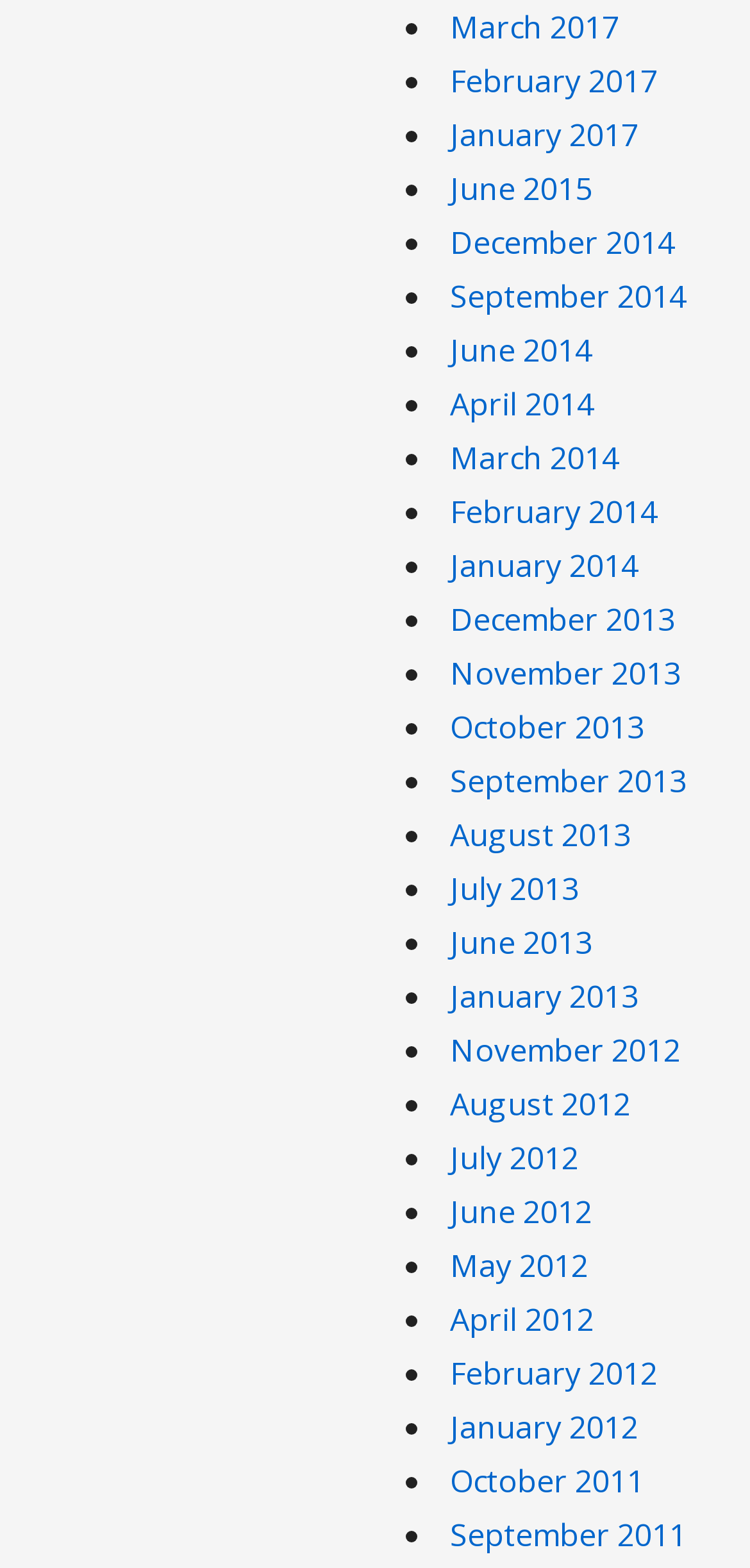Locate the bounding box coordinates of the clickable part needed for the task: "View January 2017".

[0.6, 0.072, 0.851, 0.099]